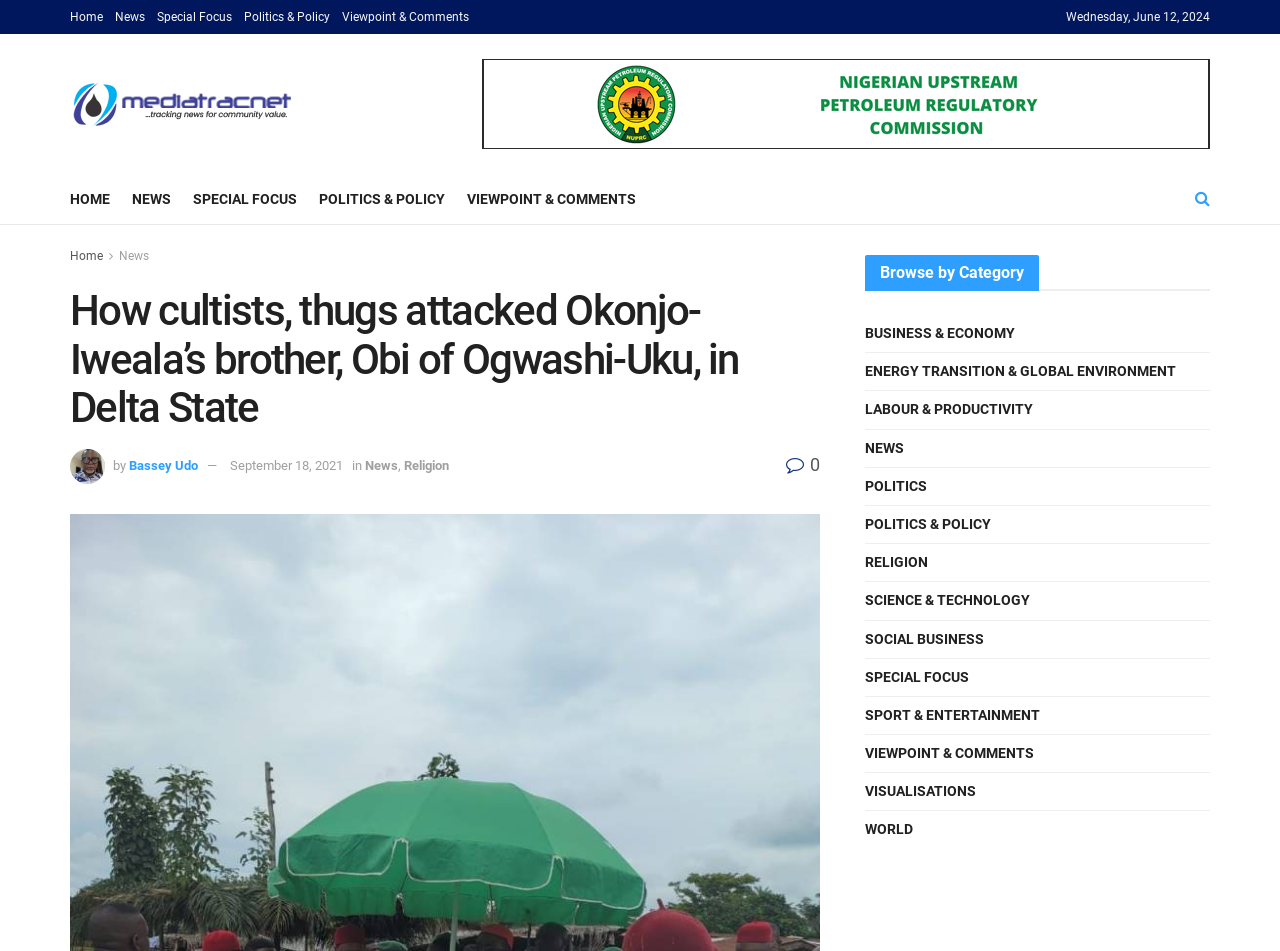Can you determine the bounding box coordinates of the area that needs to be clicked to fulfill the following instruction: "Read the news article"?

[0.055, 0.302, 0.641, 0.455]